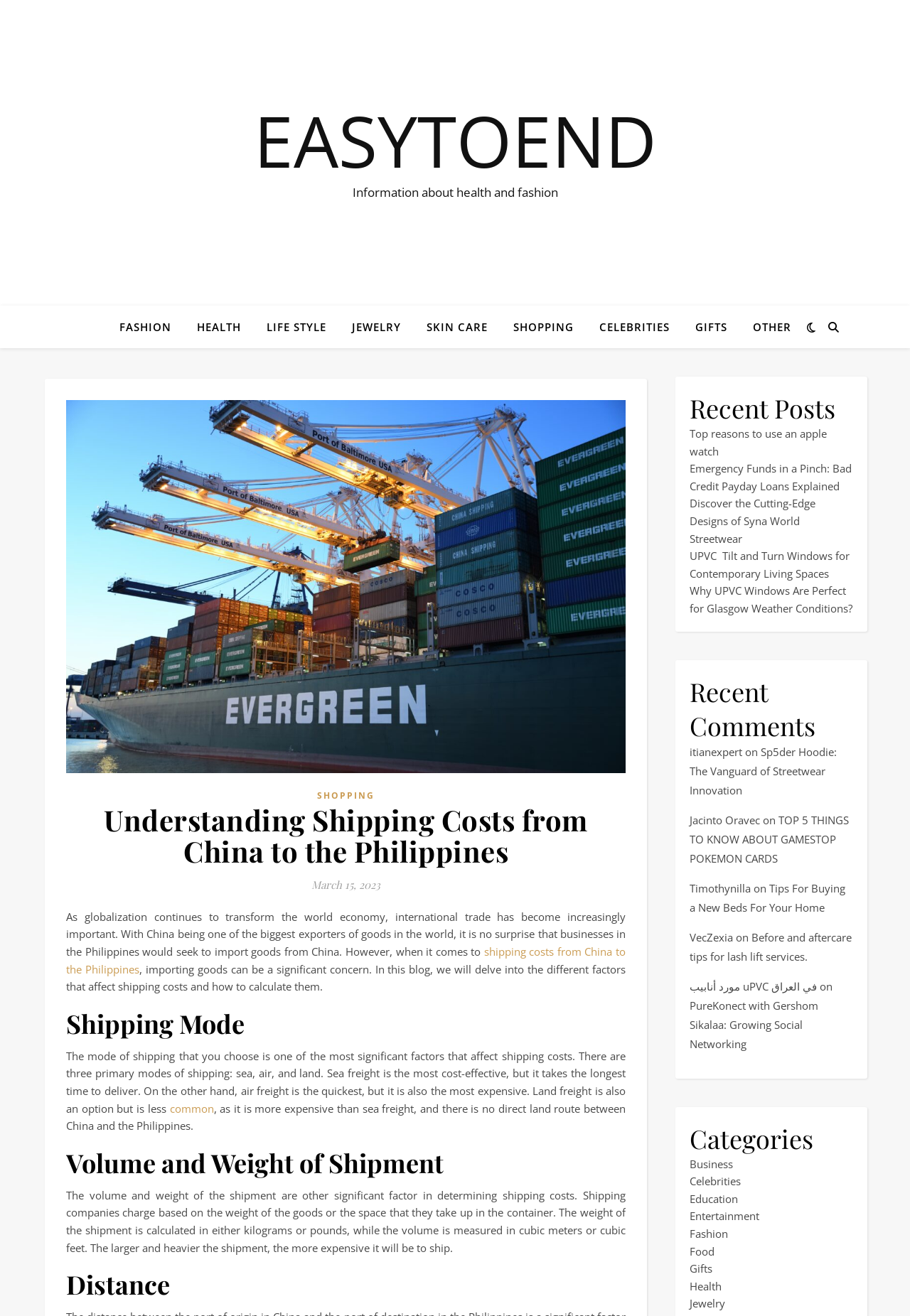Identify the bounding box coordinates of the region that should be clicked to execute the following instruction: "View the 'Categories' section".

[0.758, 0.852, 0.938, 0.878]